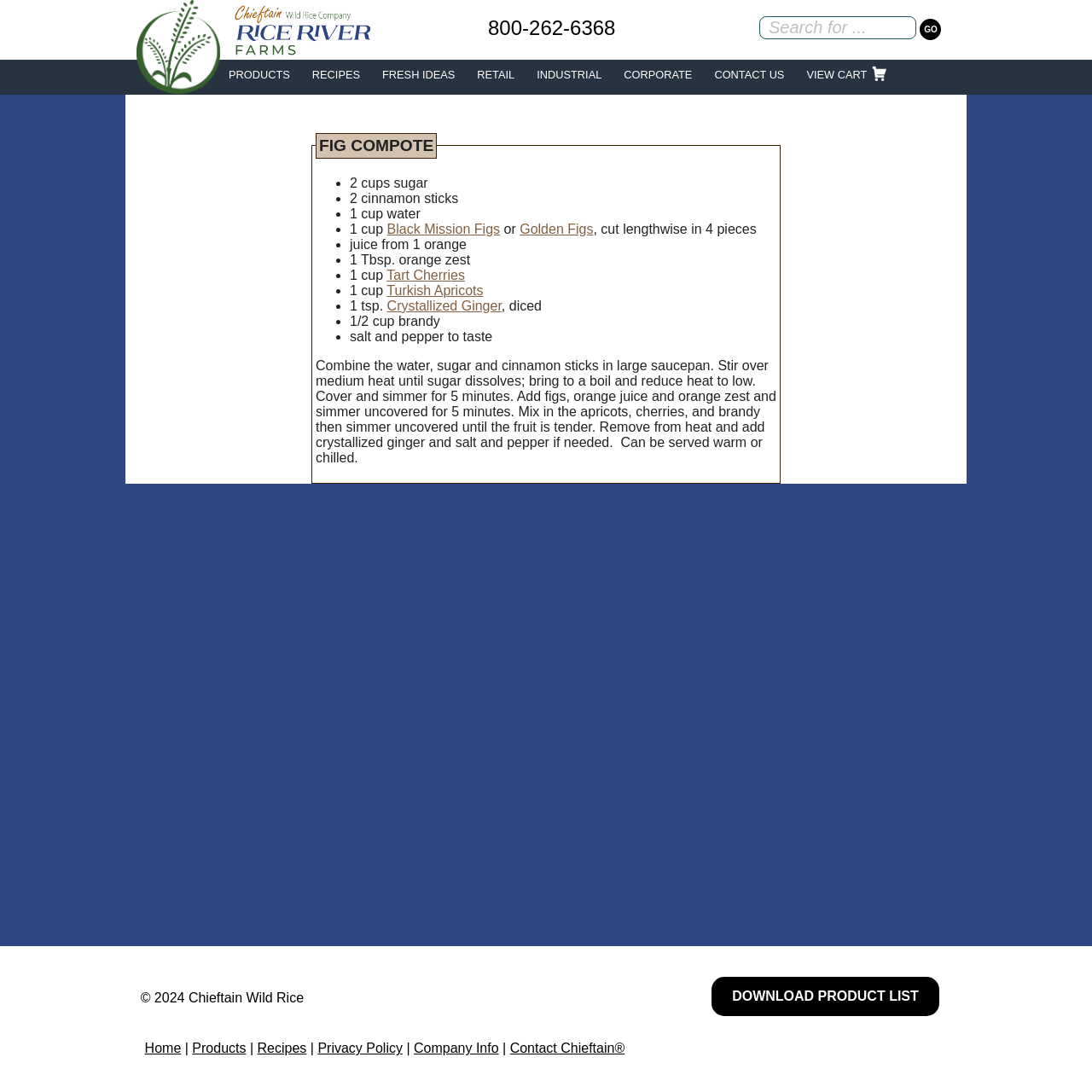Craft a detailed narrative of the webpage's structure and content.

The webpage is about Fig Compote, a rich and fruity recipe. At the top left corner, there are two images that serve as links to return to the Chieftain Wild Rice Home Page. Next to them, there is a phone number link "800-262-6368" and a search bar with a "GO" button. 

Below the search bar, there is a navigation menu with links to "PRODUCTS", "RECIPES", "FRESH IDEAS", "RETAIL", "INDUSTRIAL", "CORPORATE", "CONTACT US", and "VIEW CART". 

The main content of the page is a recipe for Fig Compote, which is presented in a group element. The recipe is divided into two sections: a list of ingredients and cooking instructions. The ingredients are listed in bullet points, with each item preceded by a list marker. The ingredients include sugar, cinnamon sticks, water, figs, orange juice, orange zest, tart cherries, Turkish apricots, crystallized ginger, and brandy. 

Below the ingredients, there is a paragraph of cooking instructions that explains how to combine the ingredients and cook the fig compote. The instructions are detailed and include specific cooking times and temperatures.

At the bottom of the page, there is a footer section with copyright information "© 2024 Chieftain Wild Rice" and links to "DOWNLOAD PRODUCT LIST", "Home", "Products", "Recipes", "Privacy Policy", "Company Info", and "Contact Chieftain®".